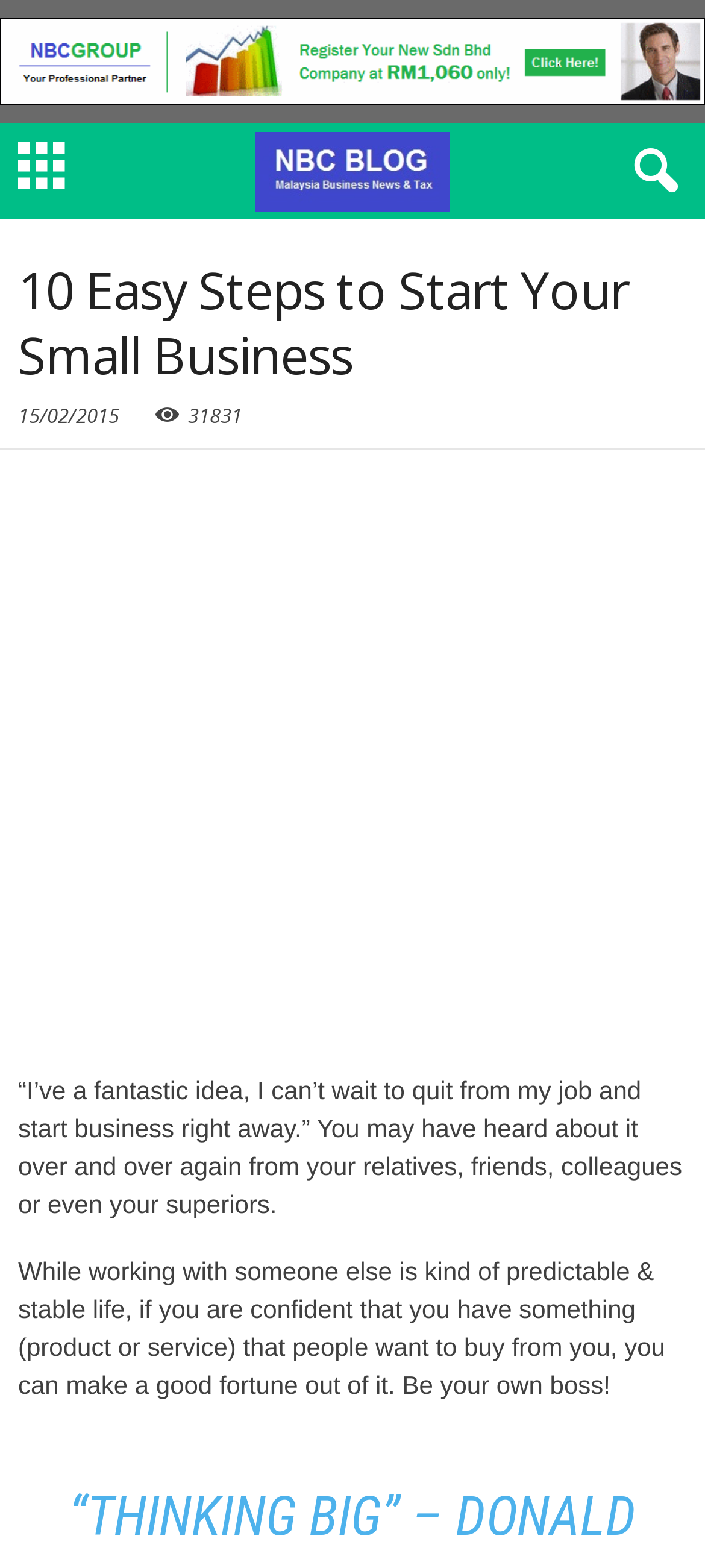Using the image as a reference, answer the following question in as much detail as possible:
What is the topic of the webpage?

Based on the heading '10 Easy Steps to Start Your Small Business' and the content of the webpage, it is clear that the topic of the webpage is about starting a small business.